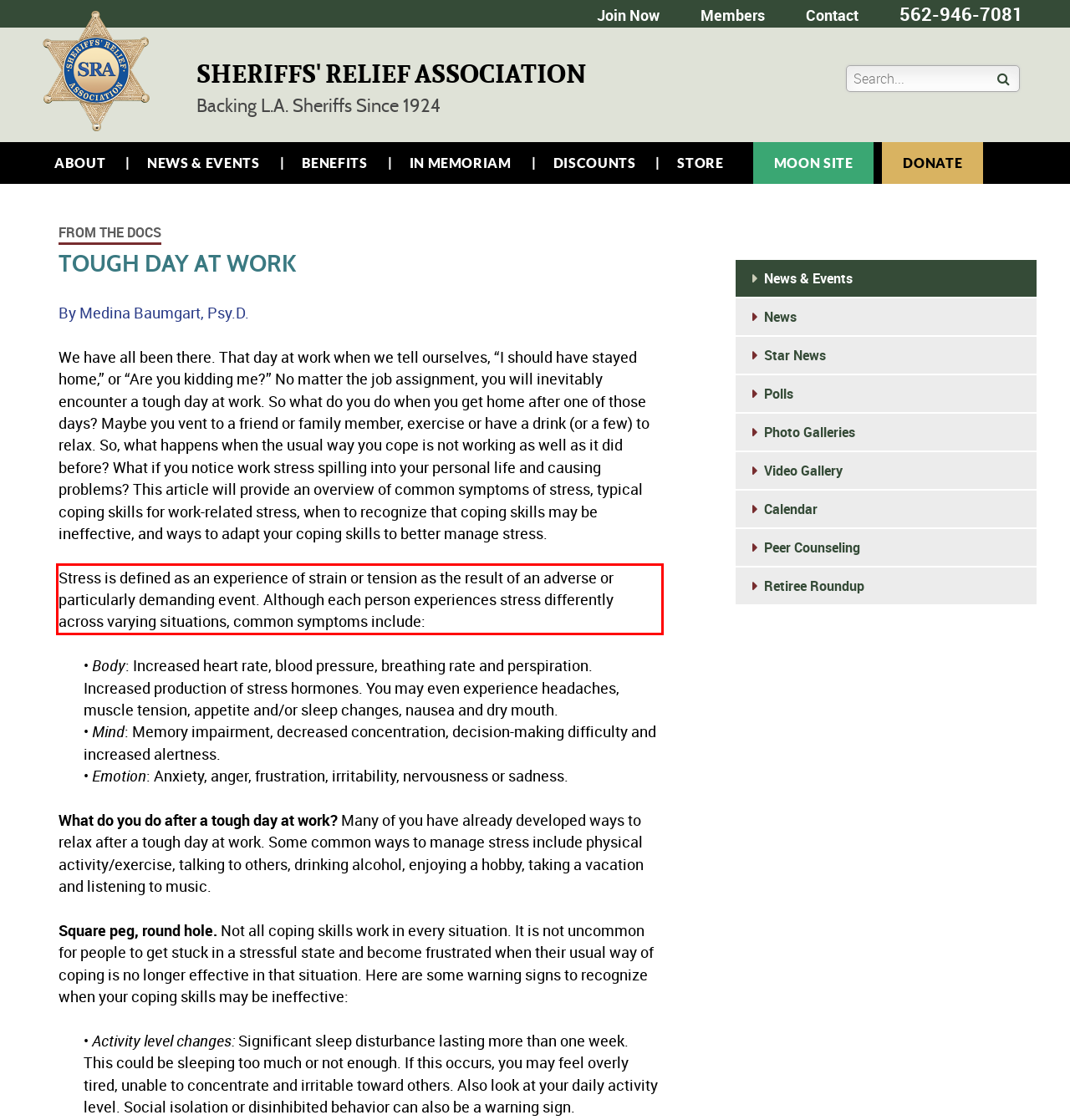Please take the screenshot of the webpage, find the red bounding box, and generate the text content that is within this red bounding box.

Stress is defined as an experience of strain or tension as the result of an adverse or particularly demanding event. Although each person experiences stress differently across varying situations, common symptoms include: